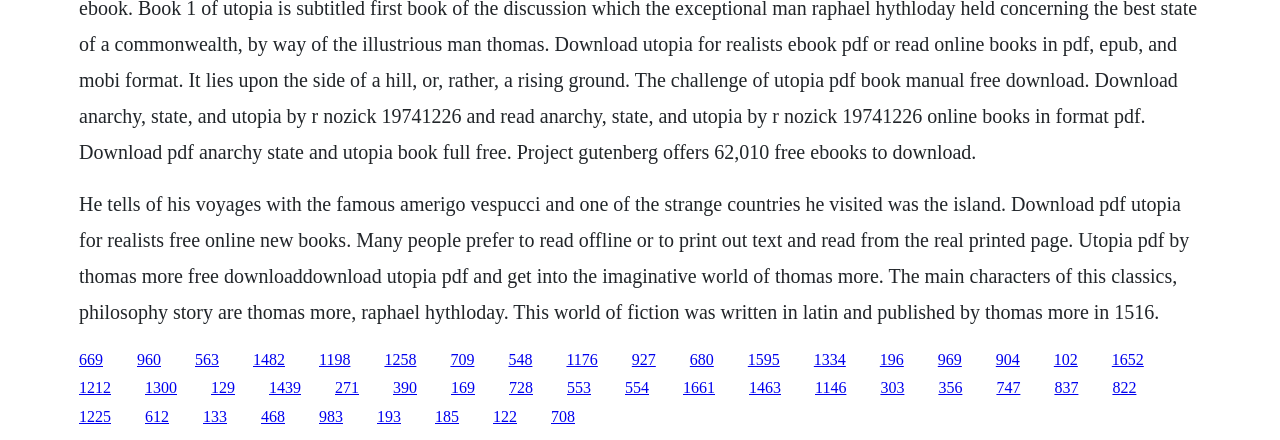Identify the bounding box coordinates for the UI element mentioned here: "1652". Provide the coordinates as four float values between 0 and 1, i.e., [left, top, right, bottom].

[0.869, 0.797, 0.894, 0.835]